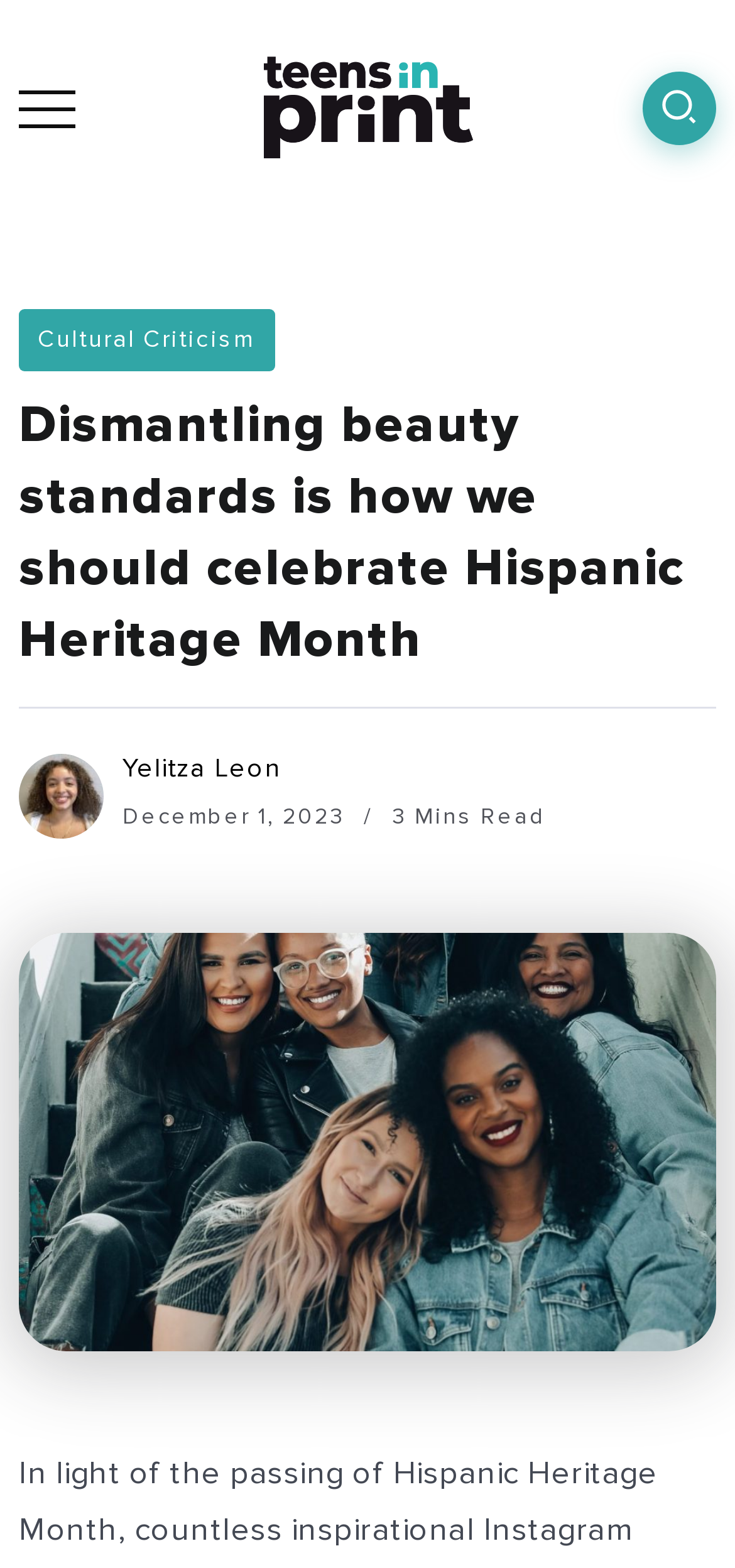What is the date of the article?
Using the information from the image, give a concise answer in one word or a short phrase.

December 1, 2023